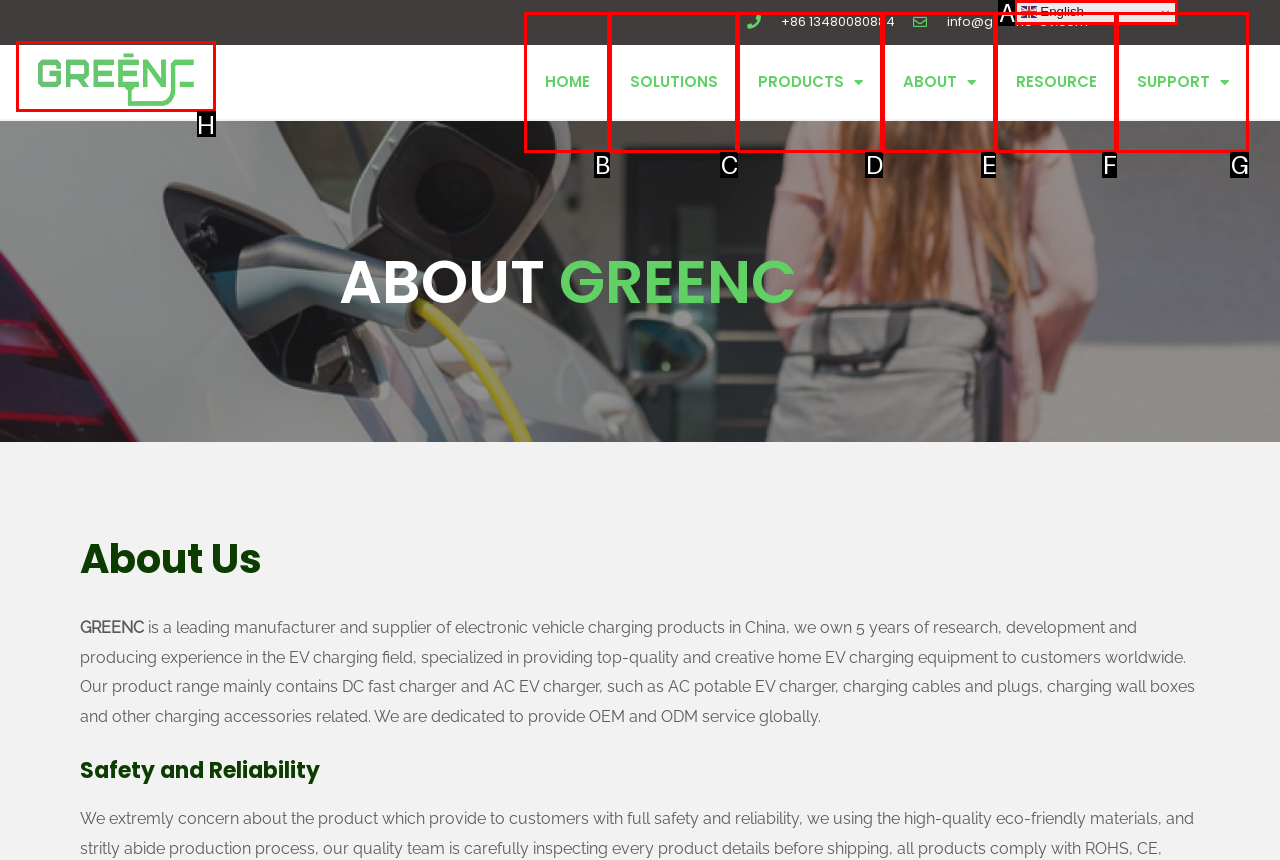From the given options, choose the one to complete the task: Click the logo
Indicate the letter of the correct option.

H